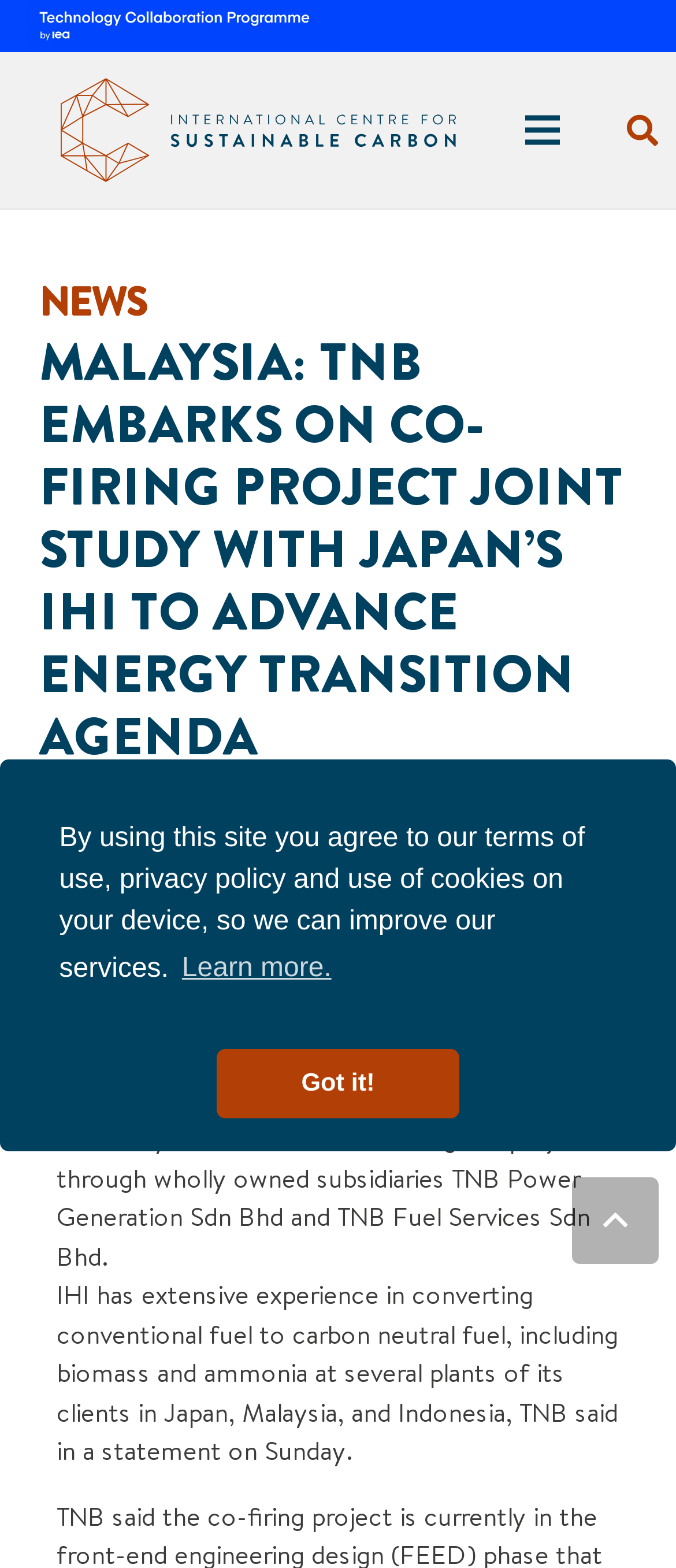Please reply to the following question using a single word or phrase: 
How many thermal power plants are involved in the project?

two